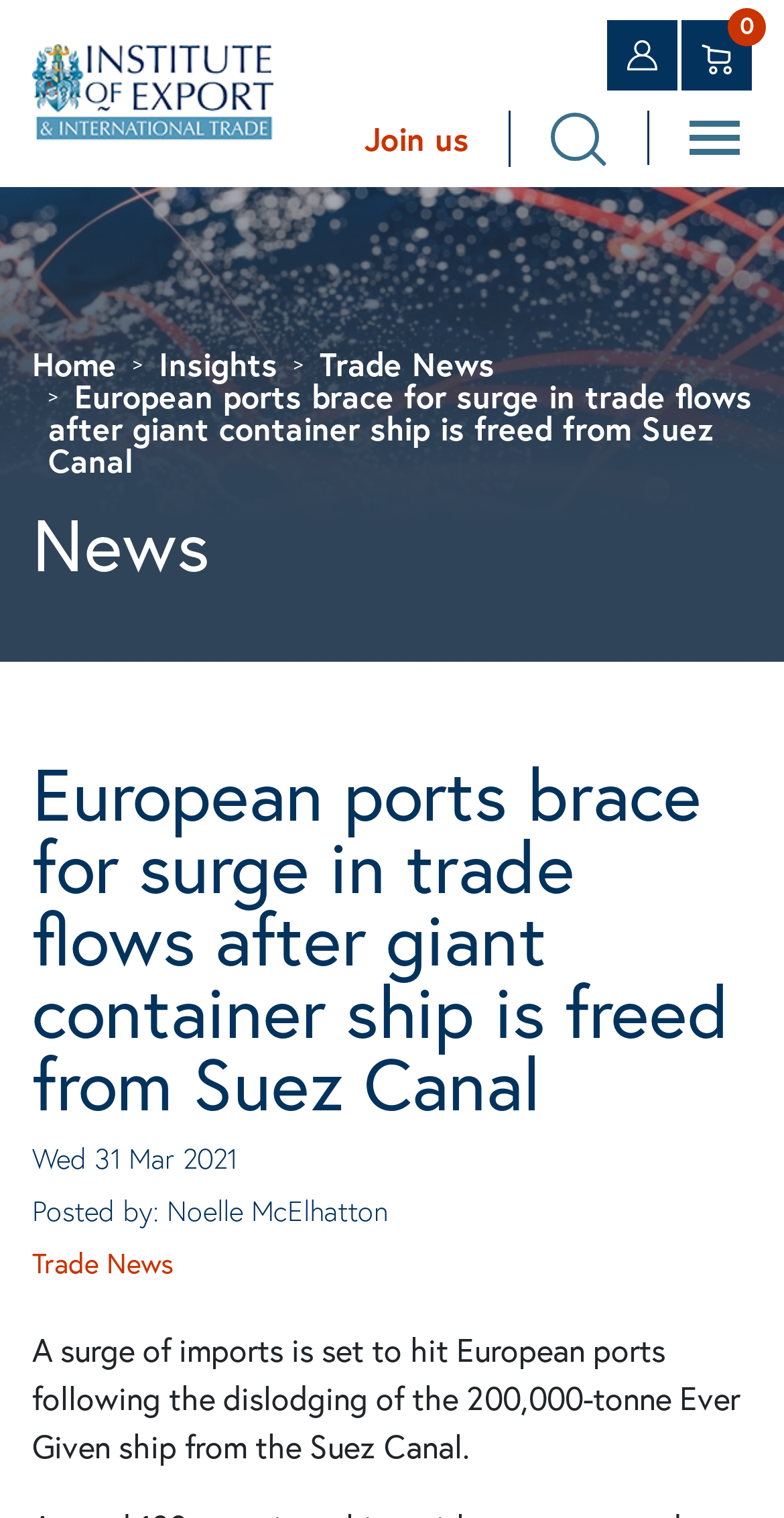Find the bounding box of the UI element described as: "Trade News". The bounding box coordinates should be given as four float values between 0 and 1, i.e., [left, top, right, bottom].

[0.408, 0.225, 0.631, 0.253]